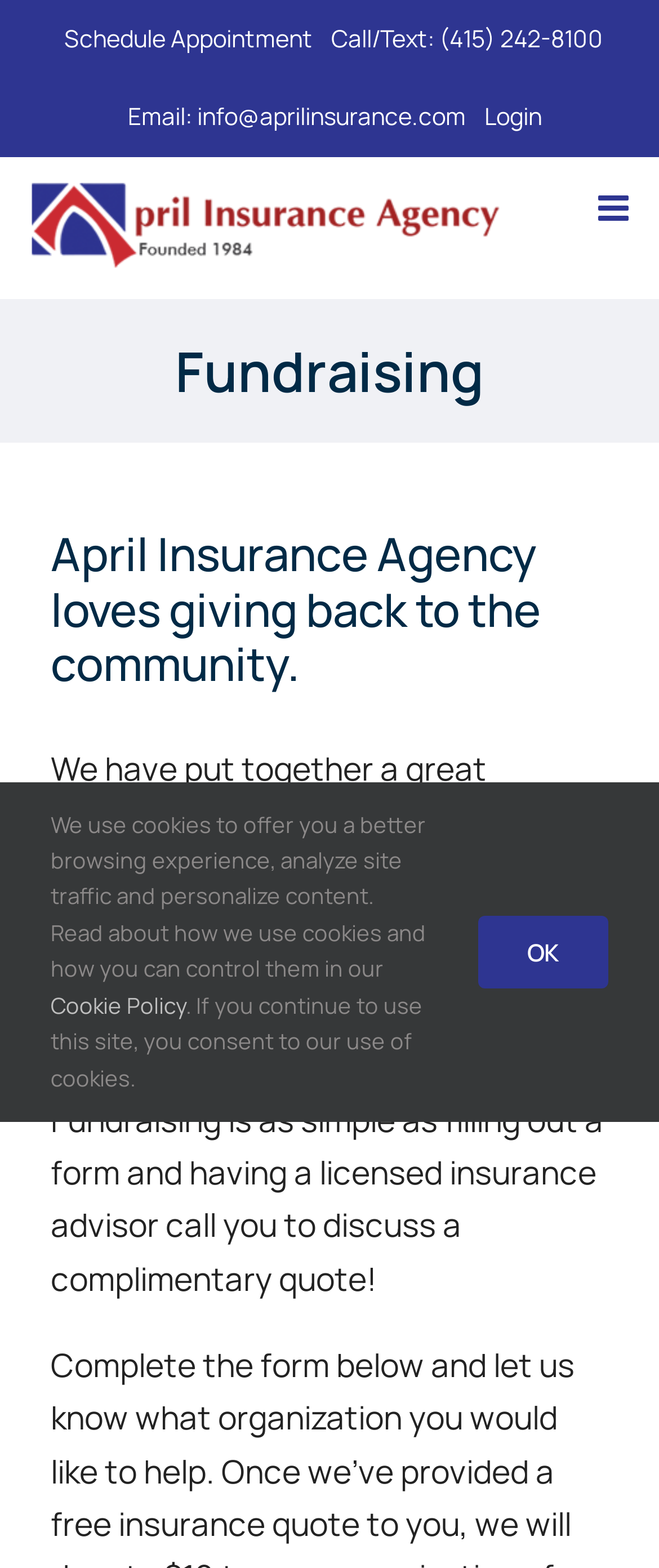What is the purpose of the webpage?
Refer to the image and provide a thorough answer to the question.

I inferred the purpose of the webpage by looking at the heading 'Fundraising' and the StaticText 'We have put together a great fundraising opportunity for your organization...' which suggests that the webpage is related to fundraising.